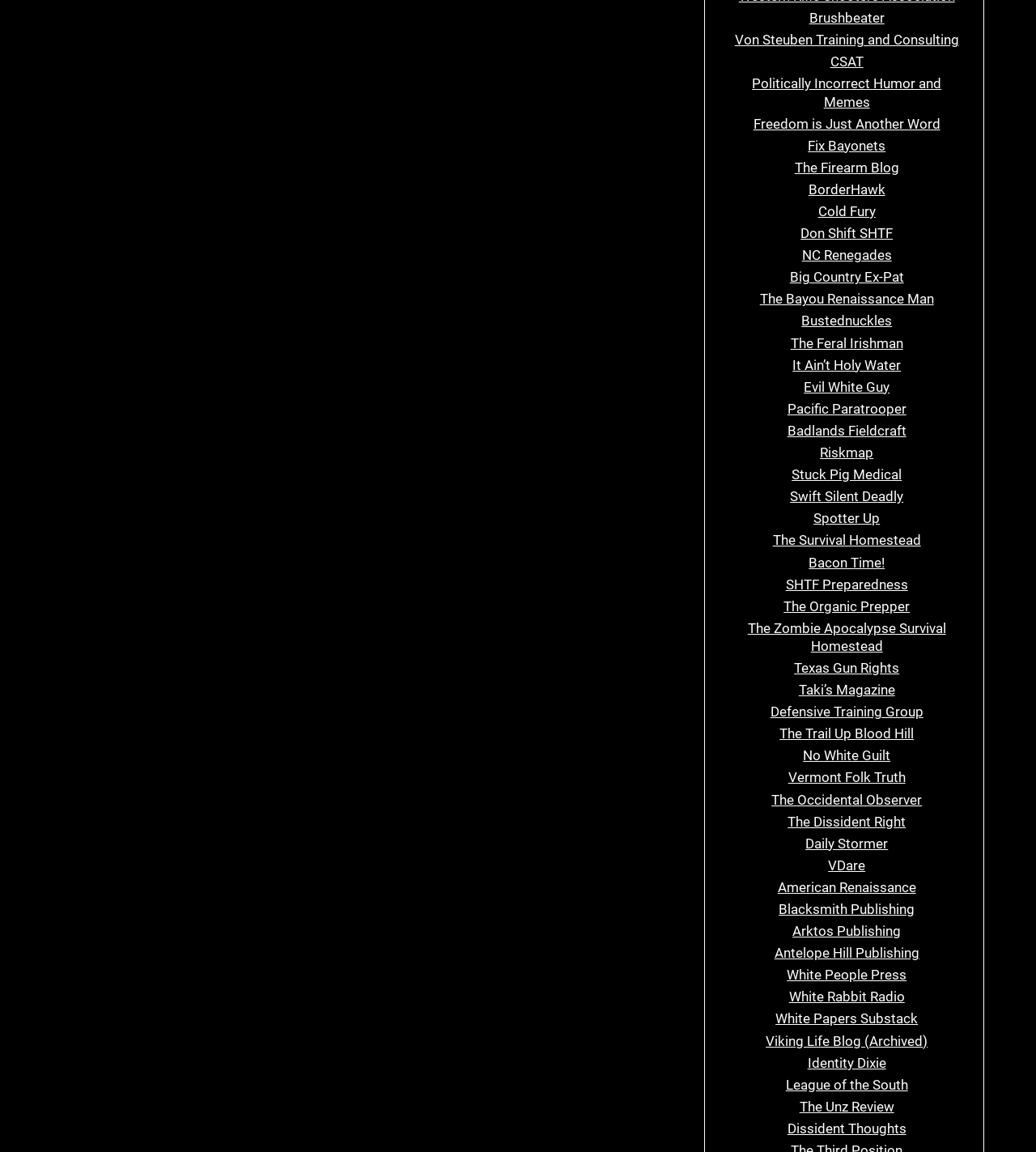Provide a single word or phrase to answer the given question: 
What is the vertical position of the 20th link?

Middle